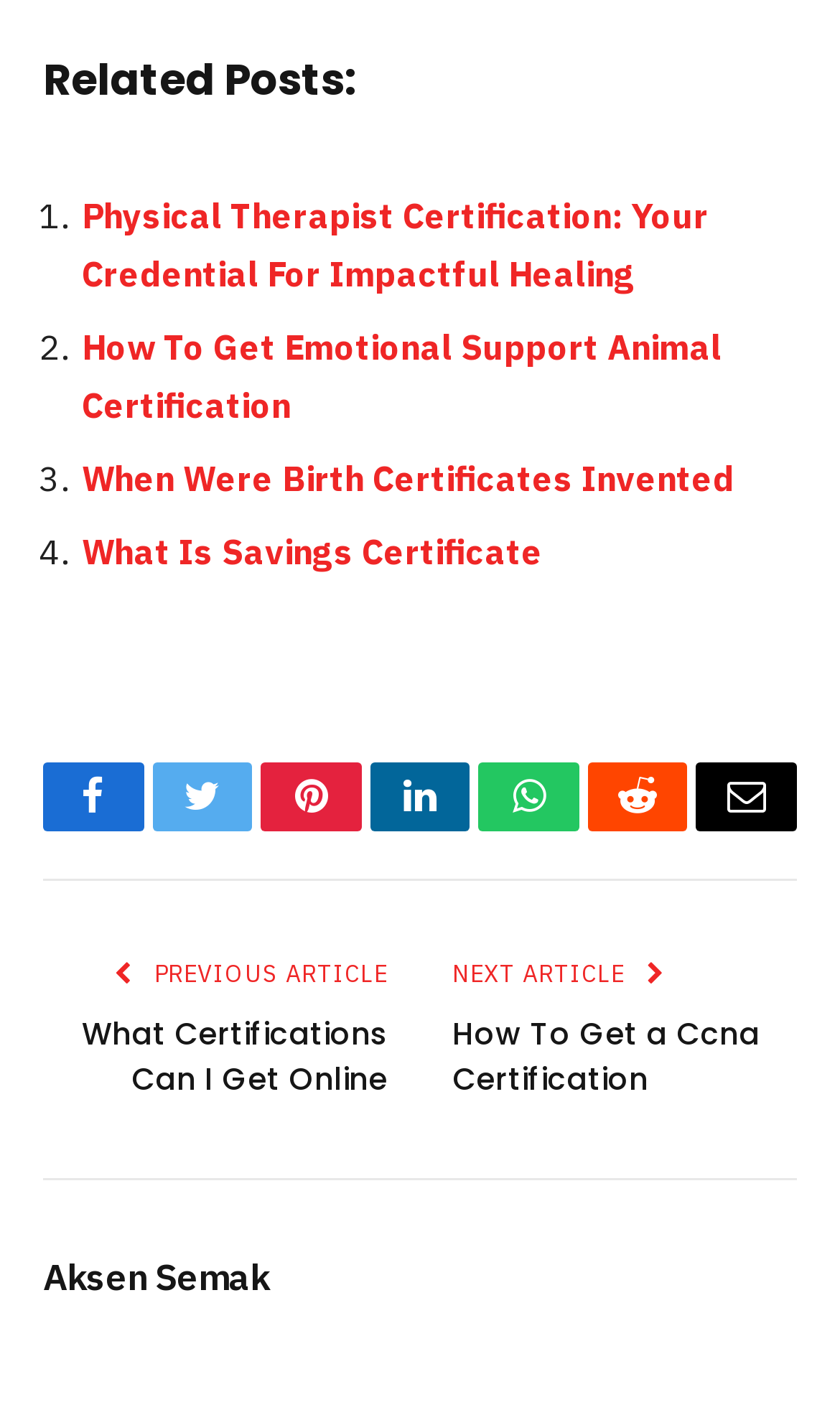Determine the bounding box coordinates of the element that should be clicked to execute the following command: "Go to the previous article".

[0.175, 0.675, 0.462, 0.696]